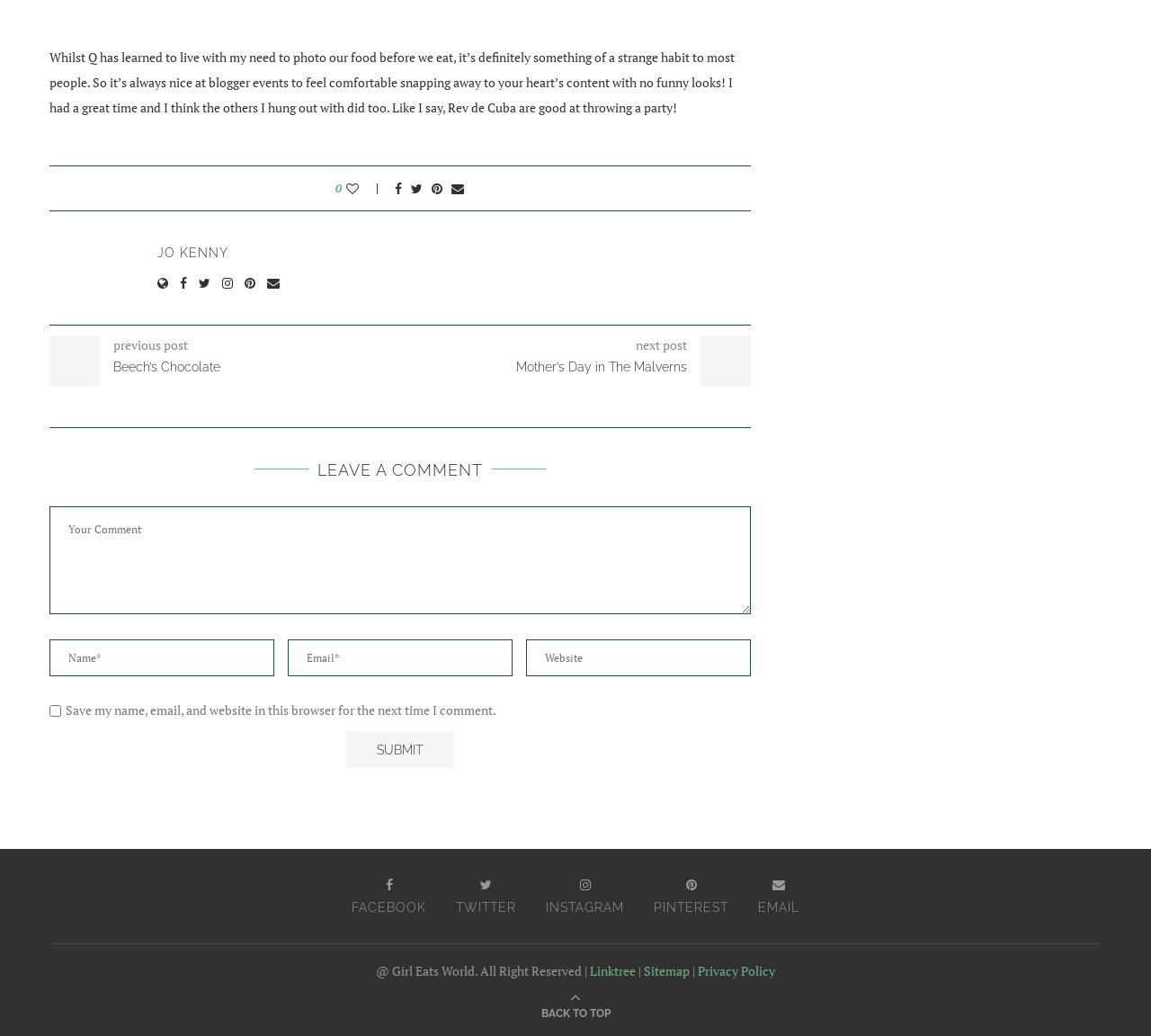What is the purpose of the checkbox?
Refer to the image and provide a one-word or short phrase answer.

Save comment information